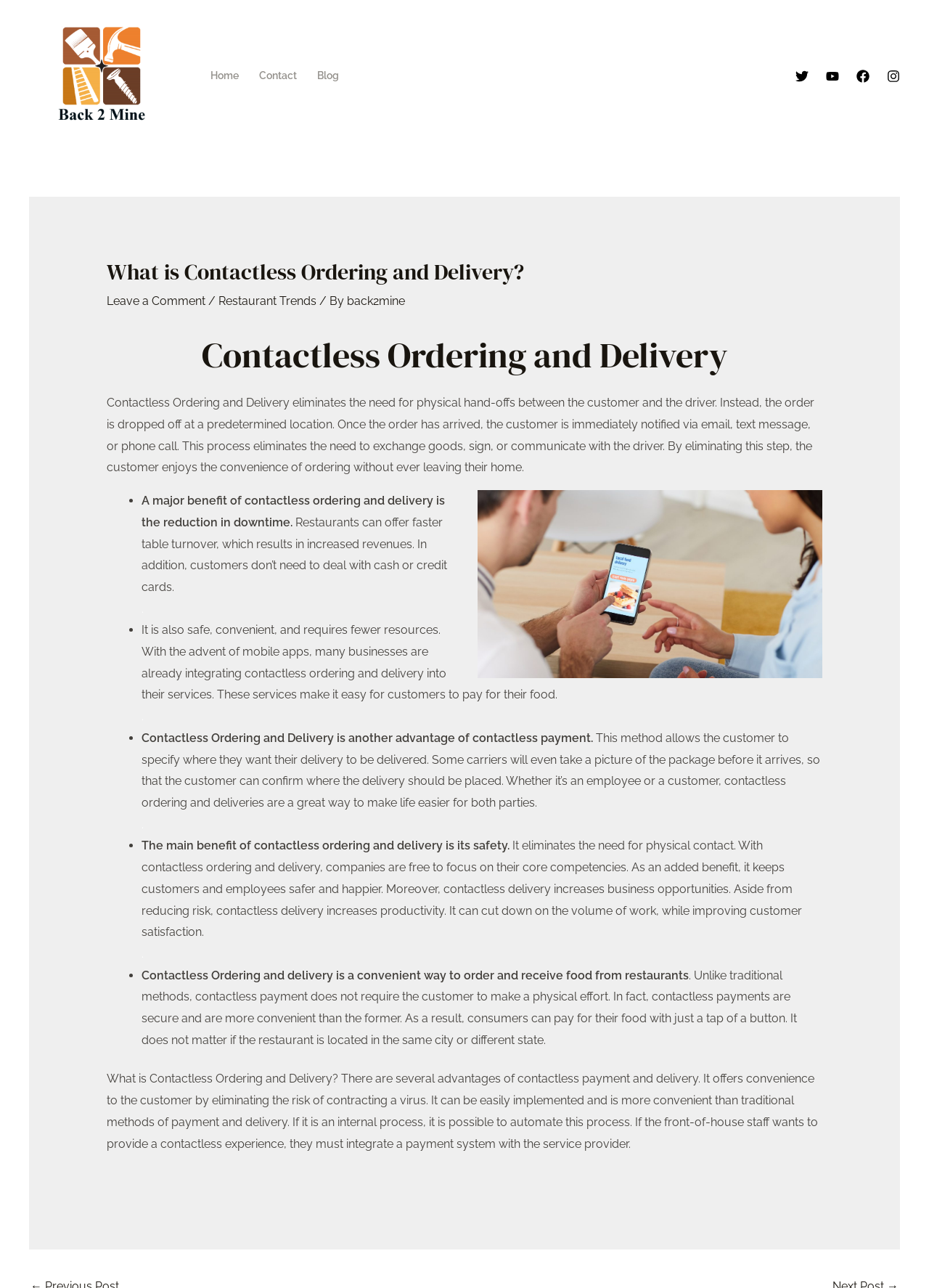Locate the UI element described by Leave a Comment and provide its bounding box coordinates. Use the format (top-left x, top-left y, bottom-right x, bottom-right y) with all values as floating point numbers between 0 and 1.

[0.115, 0.228, 0.221, 0.239]